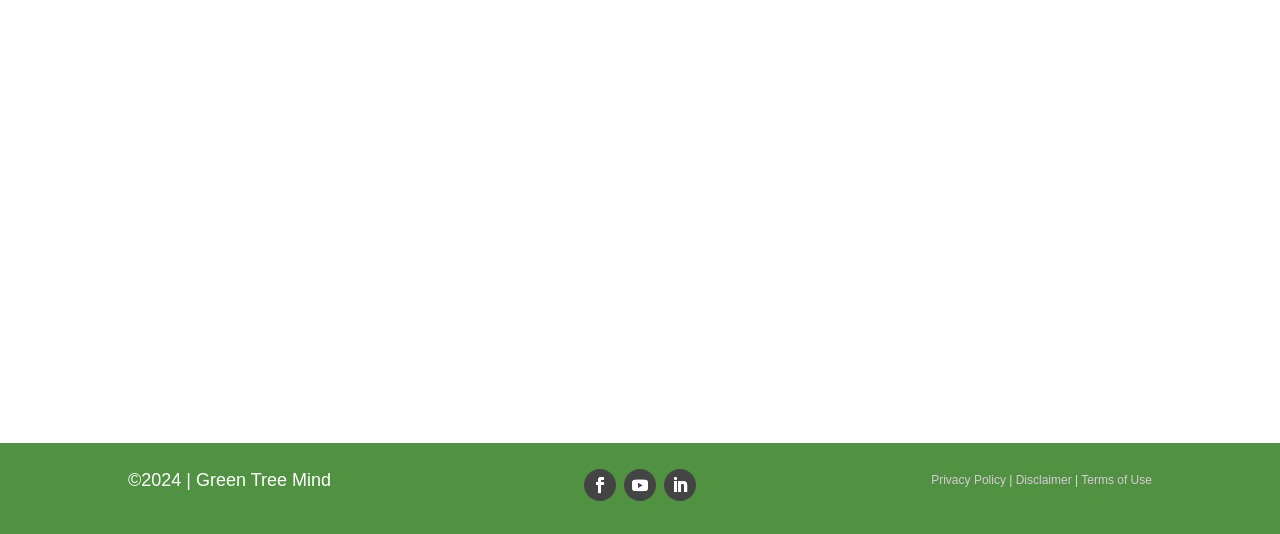Locate the bounding box coordinates of the clickable area needed to fulfill the instruction: "Visit the office location".

[0.662, 0.381, 0.774, 0.407]